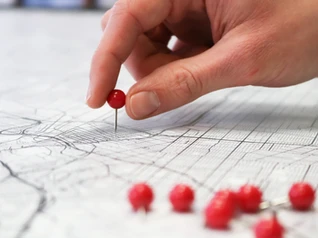How many pins are on the map?
Based on the screenshot, answer the question with a single word or phrase.

Several